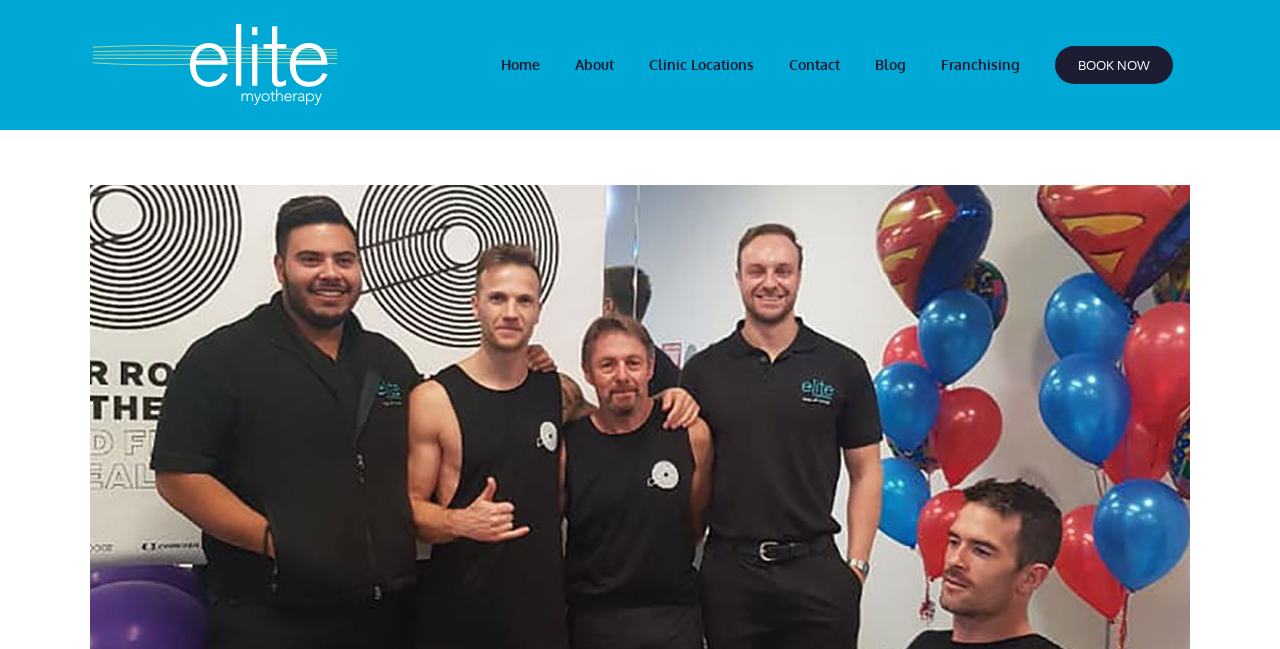Please locate the clickable area by providing the bounding box coordinates to follow this instruction: "Go to Home page".

[0.377, 0.0, 0.435, 0.2]